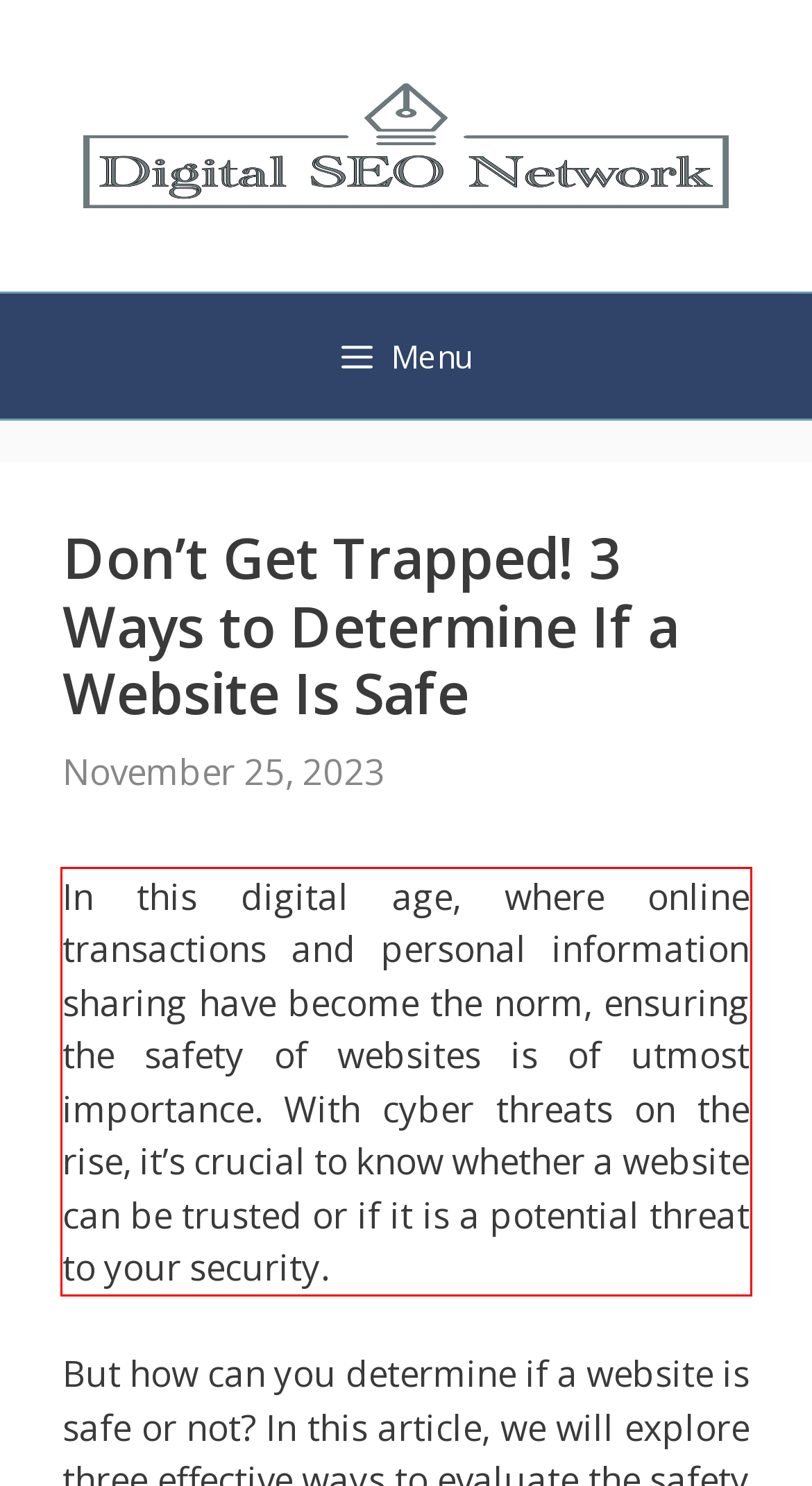View the screenshot of the webpage and identify the UI element surrounded by a red bounding box. Extract the text contained within this red bounding box.

In this digital age, where online transactions and personal information sharing have become the norm, ensuring the safety of websites is of utmost importance. With cyber threats on the rise, it’s crucial to know whether a website can be trusted or if it is a potential threat to your security.